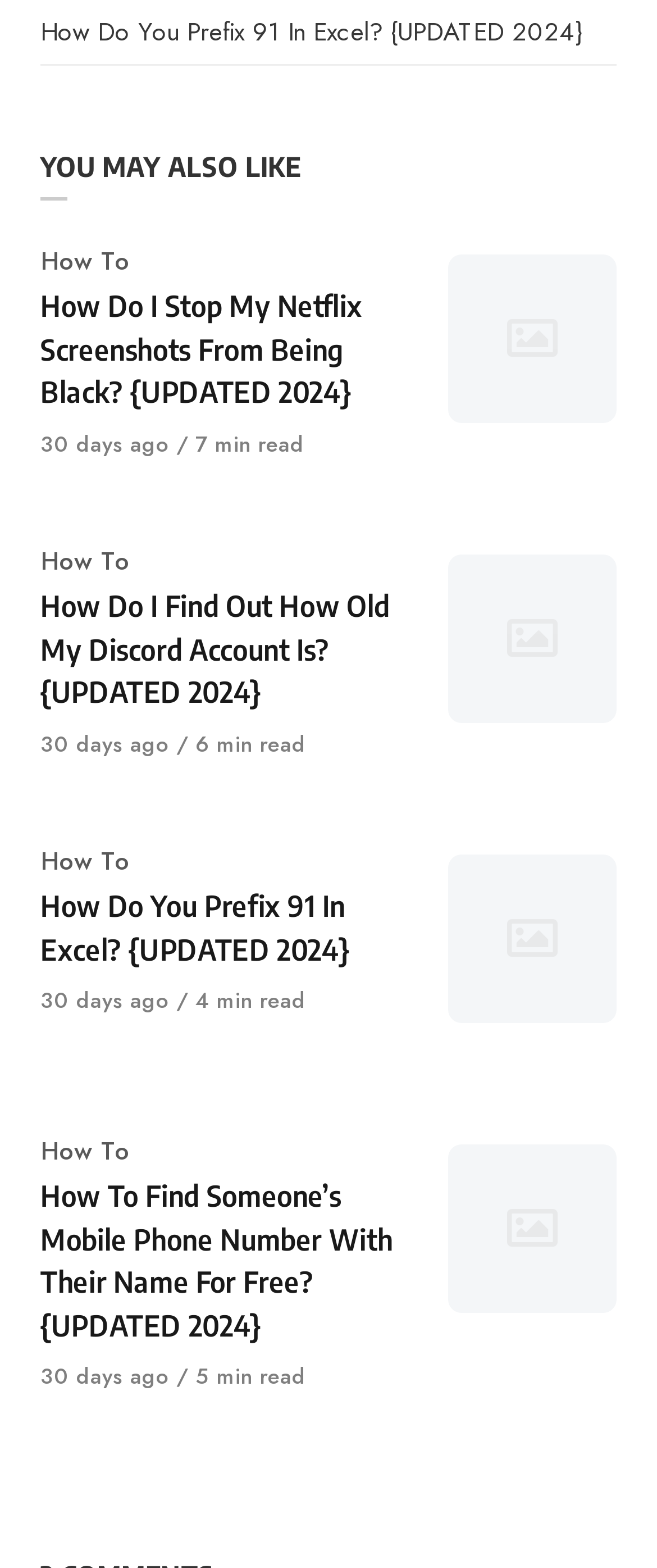Locate the bounding box coordinates of the element that should be clicked to fulfill the instruction: "Get Interview Advice".

None